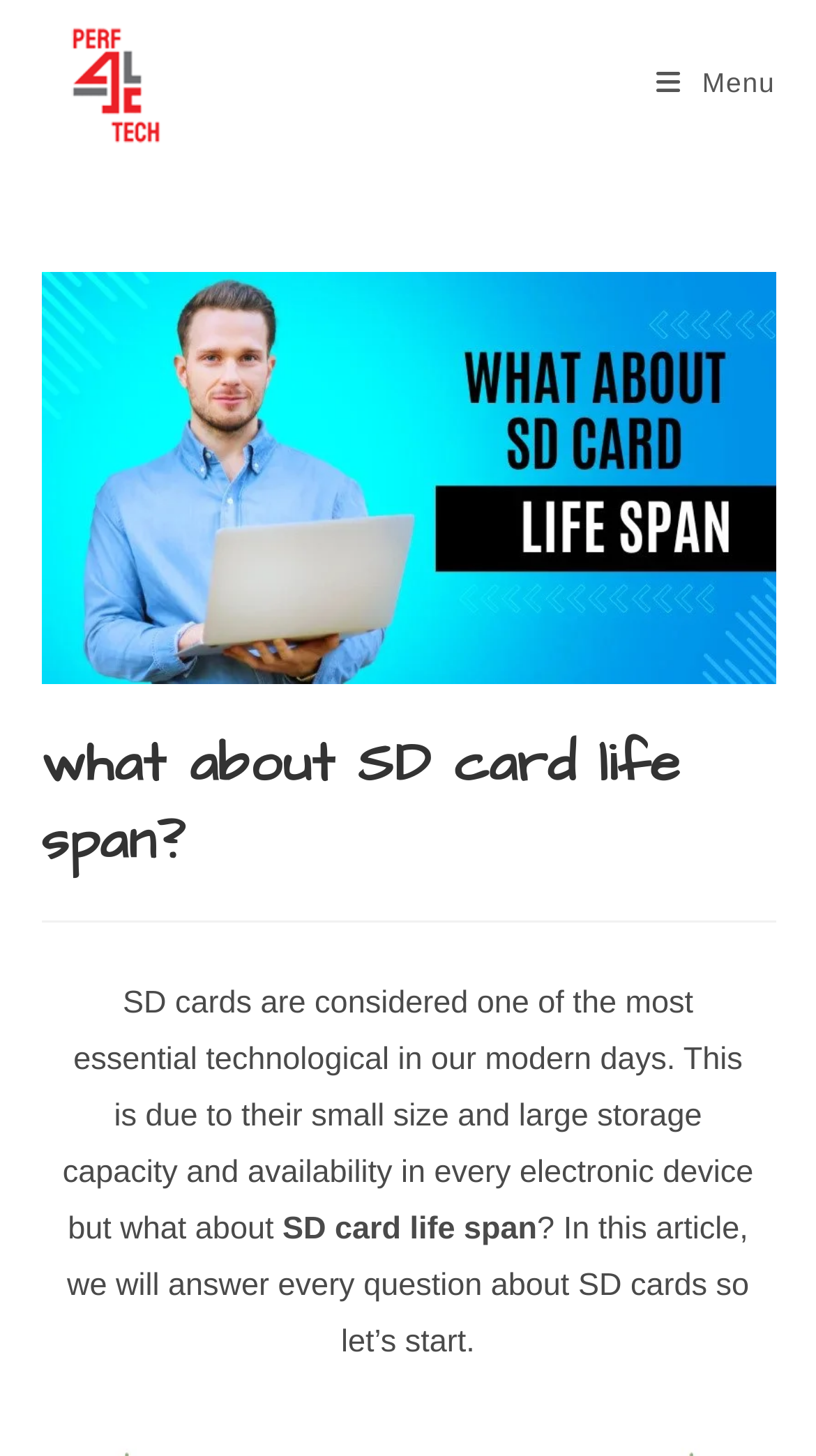Locate the bounding box of the UI element based on this description: "Menu Close". Provide four float numbers between 0 and 1 as [left, top, right, bottom].

[0.804, 0.046, 0.95, 0.068]